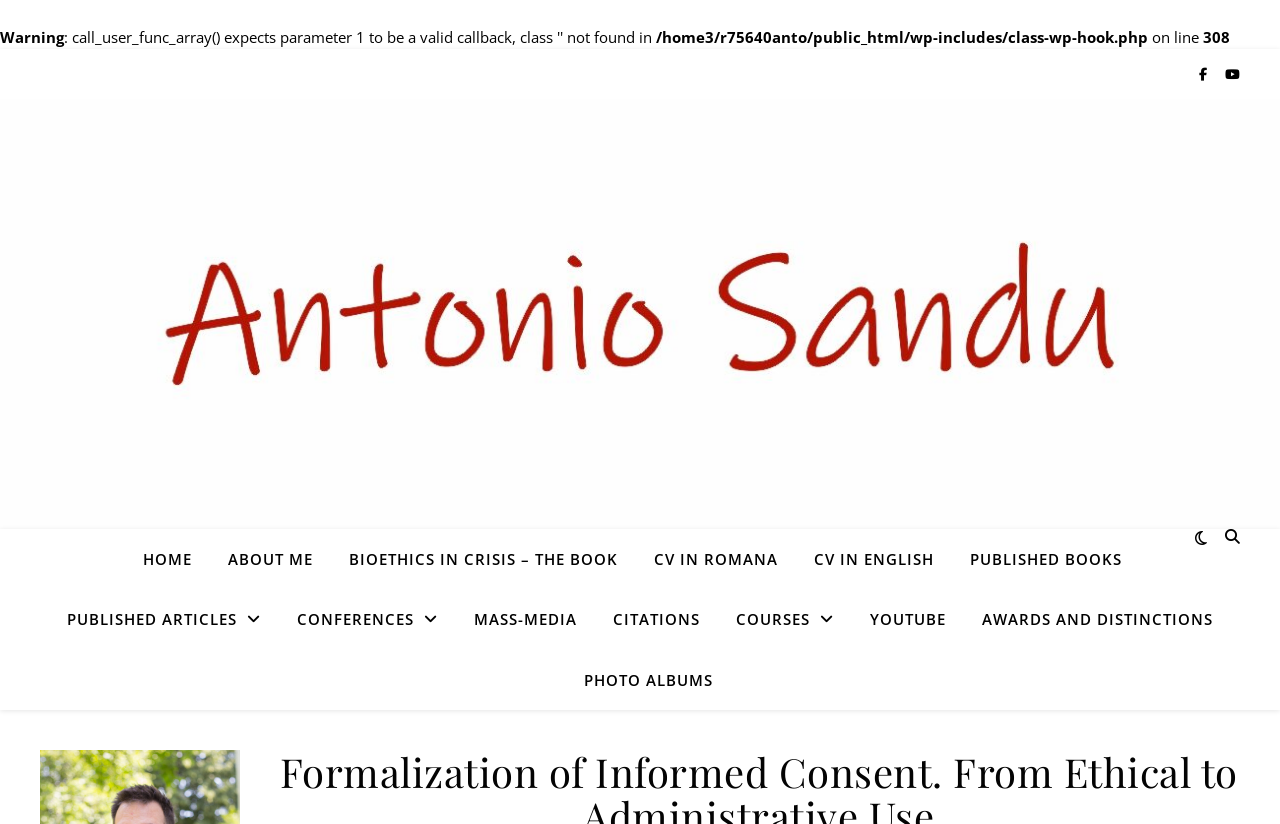Please identify the bounding box coordinates of the clickable area that will allow you to execute the instruction: "view photo albums".

[0.443, 0.789, 0.557, 0.862]